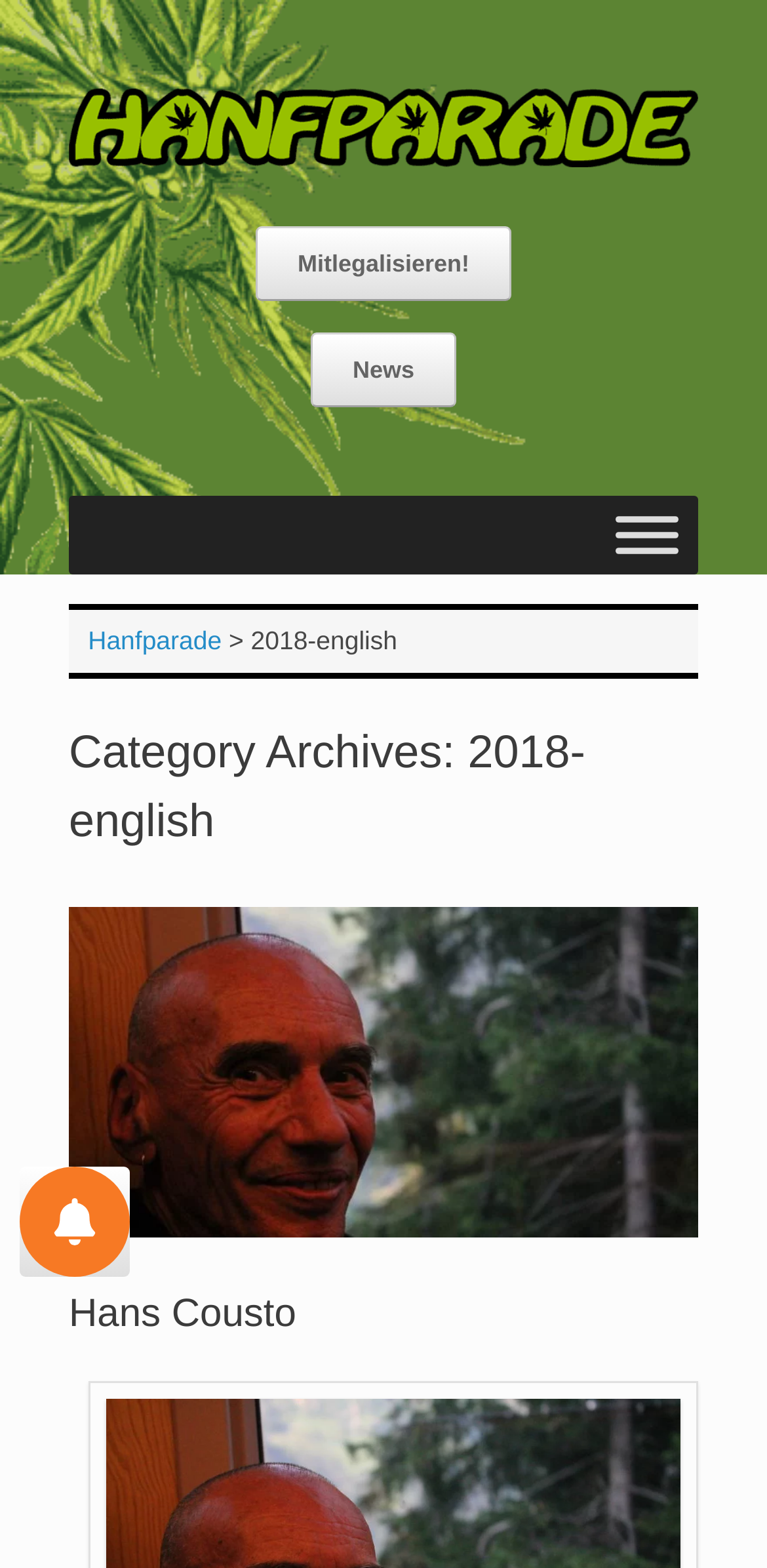Please specify the bounding box coordinates of the region to click in order to perform the following instruction: "Change notification settings".

[0.026, 0.743, 0.169, 0.814]